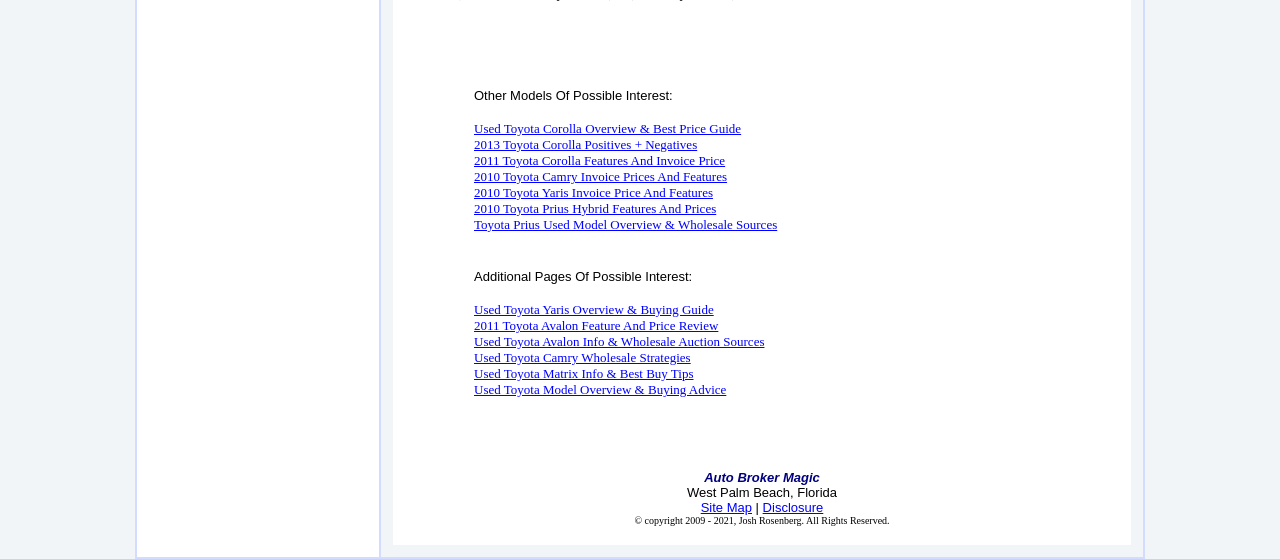Find the bounding box coordinates for the UI element whose description is: "Investment Fund Manager". The coordinates should be four float numbers between 0 and 1, in the format [left, top, right, bottom].

None